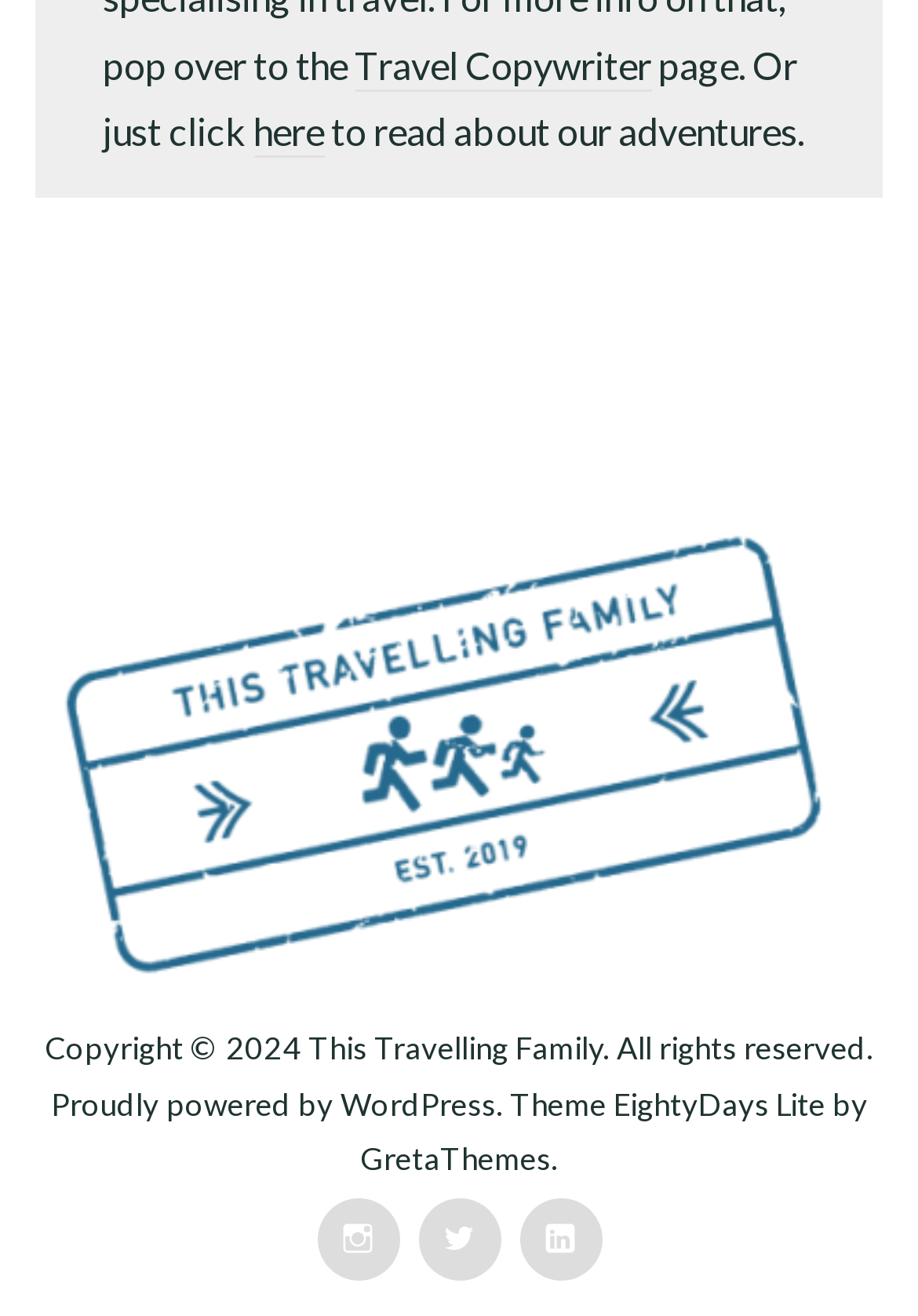Determine the bounding box coordinates of the target area to click to execute the following instruction: "Check Instagram."

[0.345, 0.911, 0.435, 0.974]